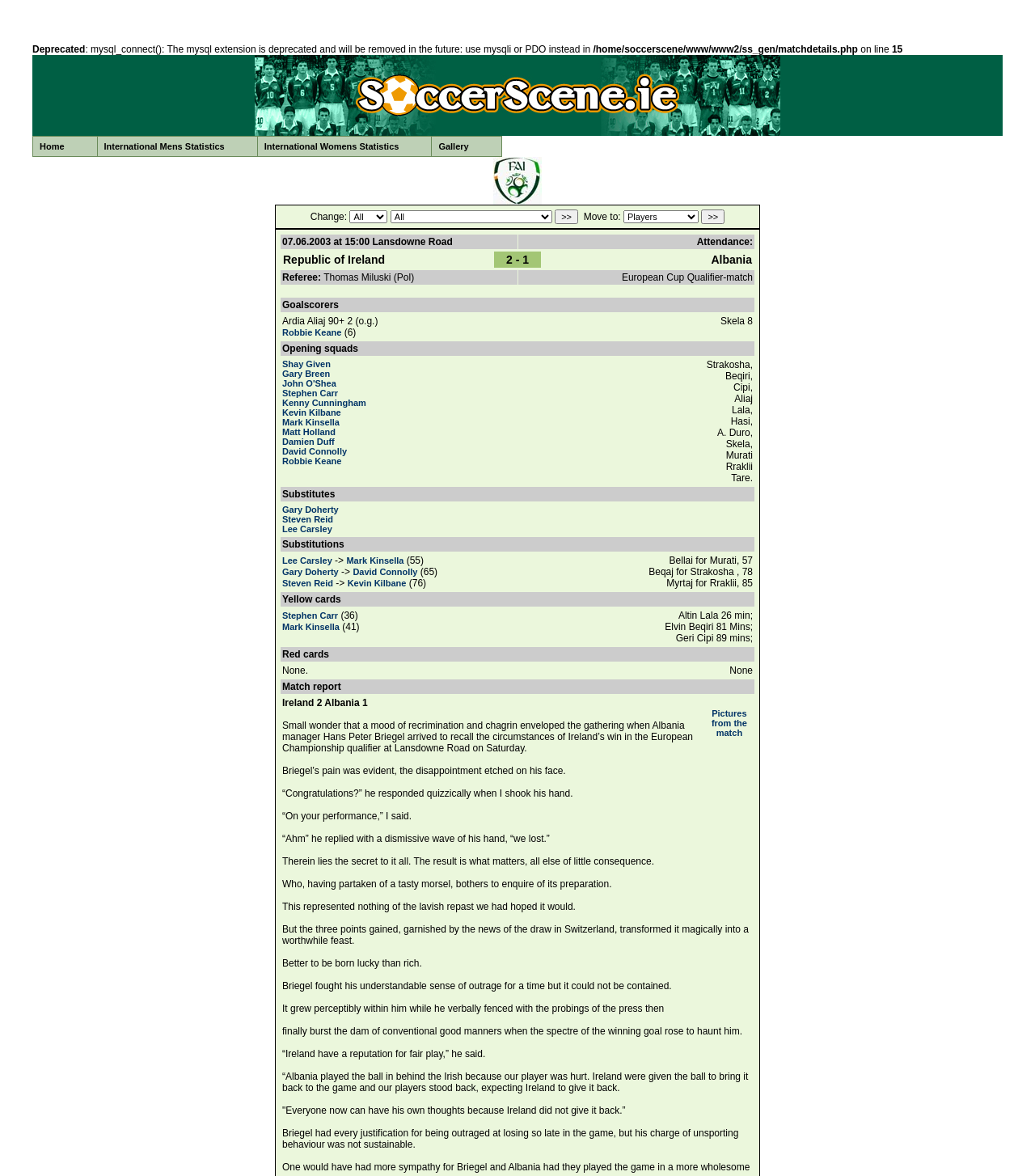Carefully observe the image and respond to the question with a detailed answer:
Who scored the goal for Republic of Ireland?

The goalscorer for Republic of Ireland can be found in the table with the match details, where it is mentioned that Robbie Keane scored a goal in the 6th minute.